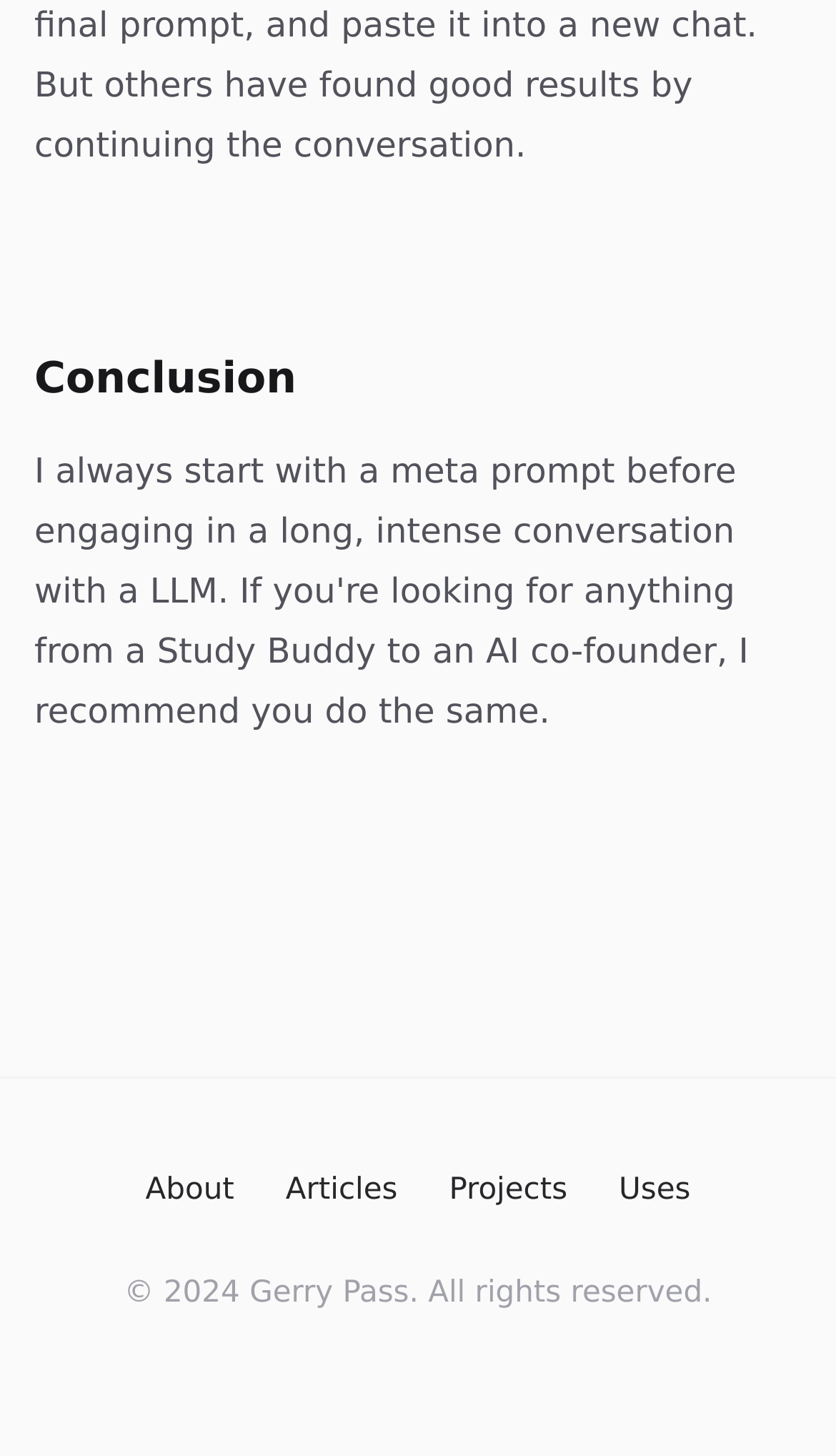How many main navigation links are there?
Give a detailed and exhaustive answer to the question.

I examined the navigation section of the webpage and found four links: 'About', 'Articles', 'Projects', and 'Uses'. These links are likely the main navigation links of the webpage.